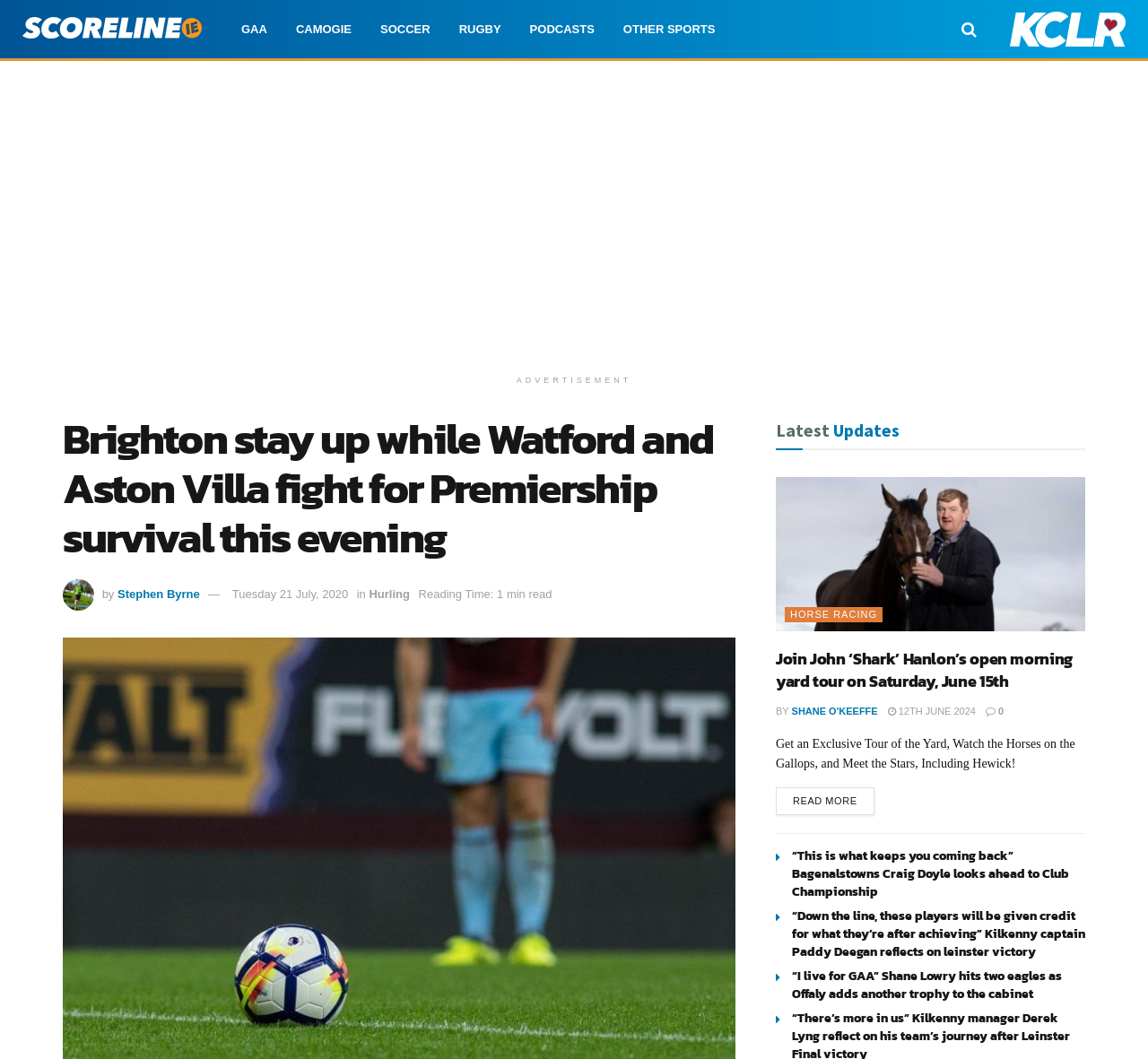Determine the main headline from the webpage and extract its text.

Brighton stay up while Watford and Aston Villa fight for Premiership survival this evening